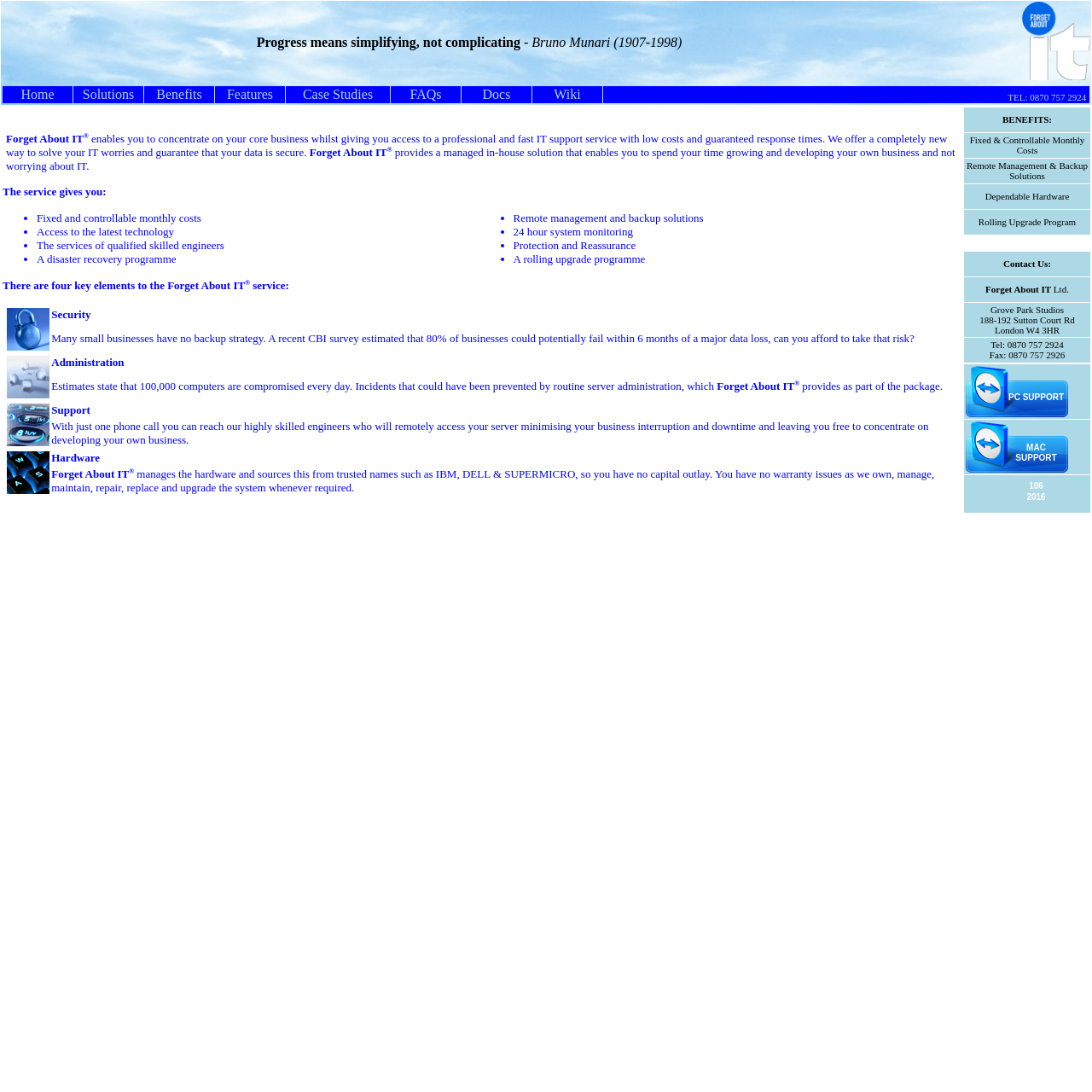What is the source of the hardware used by Forget About IT?
Please ensure your answer is as detailed and informative as possible.

The webpage states that Forget About IT manages the hardware and sources it from trusted names such as IBM, DELL & SUPERMICRO, so businesses have no capital outlay and no warranty issues.